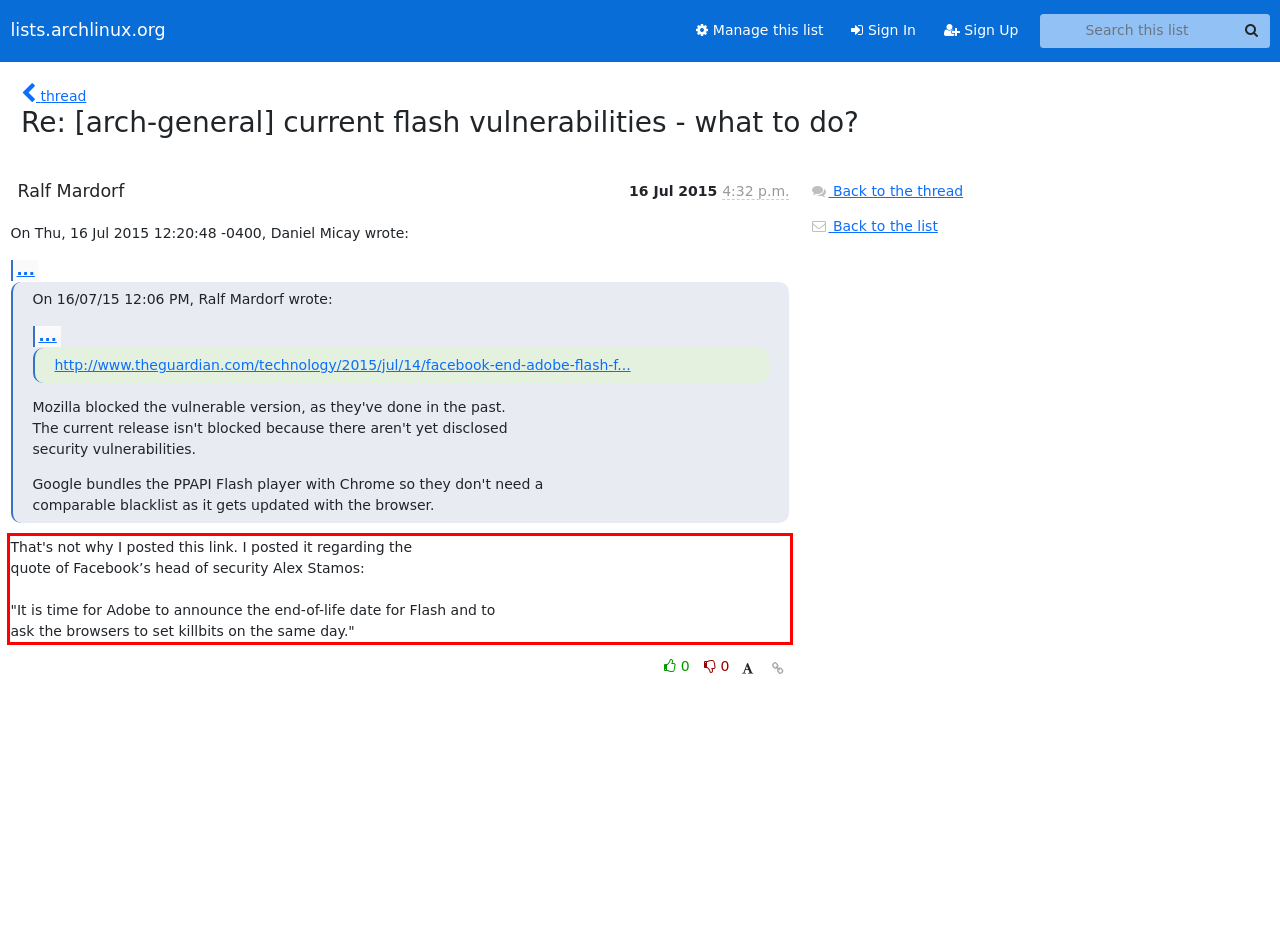Given a screenshot of a webpage with a red bounding box, extract the text content from the UI element inside the red bounding box.

That's not why I posted this link. I posted it regarding the quote of Facebook’s head of security Alex Stamos: "It is time for Adobe to announce the end-of-life date for Flash and to ask the browsers to set killbits on the same day."